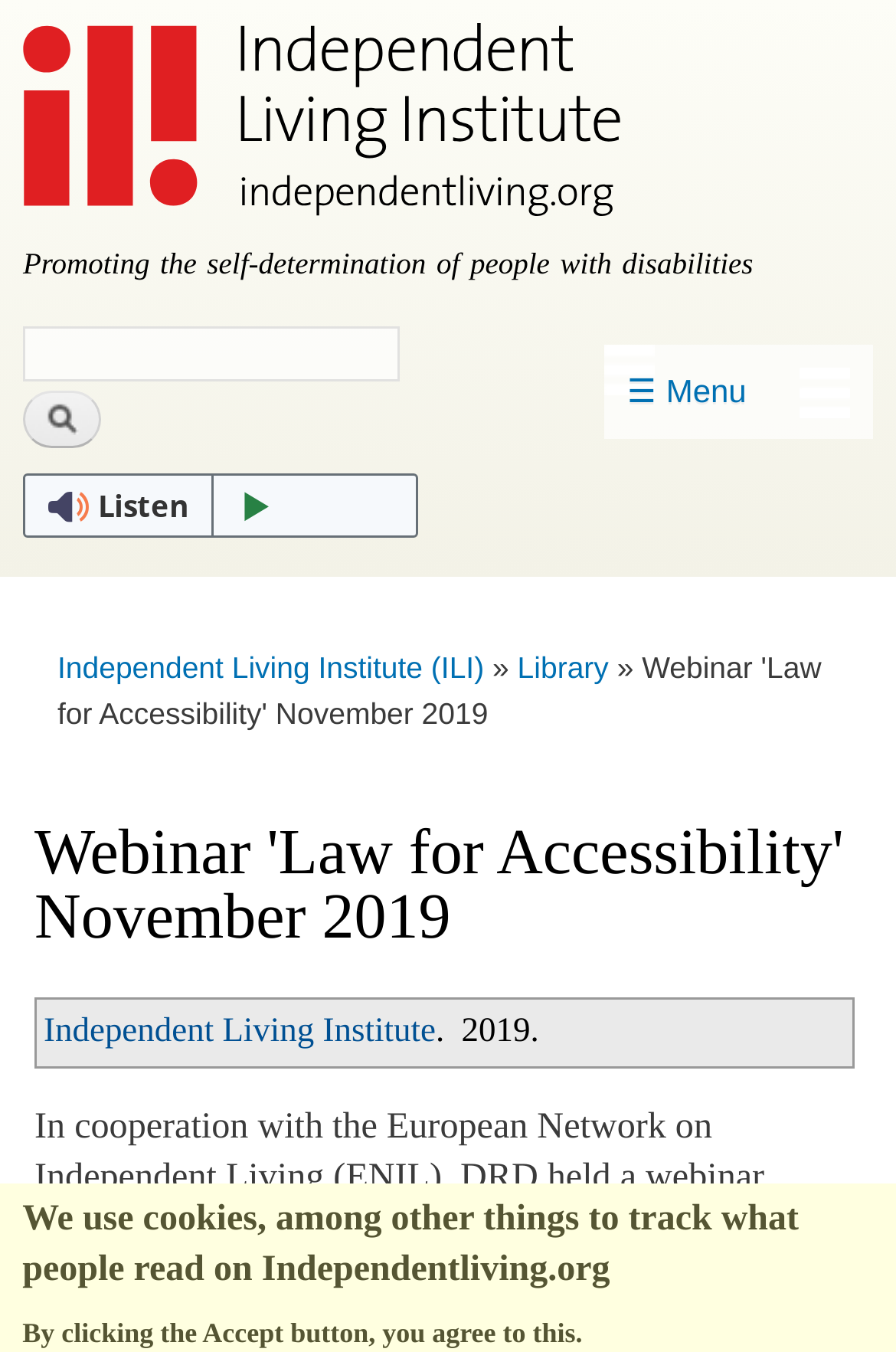Please determine the bounding box coordinates of the area that needs to be clicked to complete this task: 'Click the 'Menu' button'. The coordinates must be four float numbers between 0 and 1, formatted as [left, top, right, bottom].

[0.674, 0.255, 0.974, 0.324]